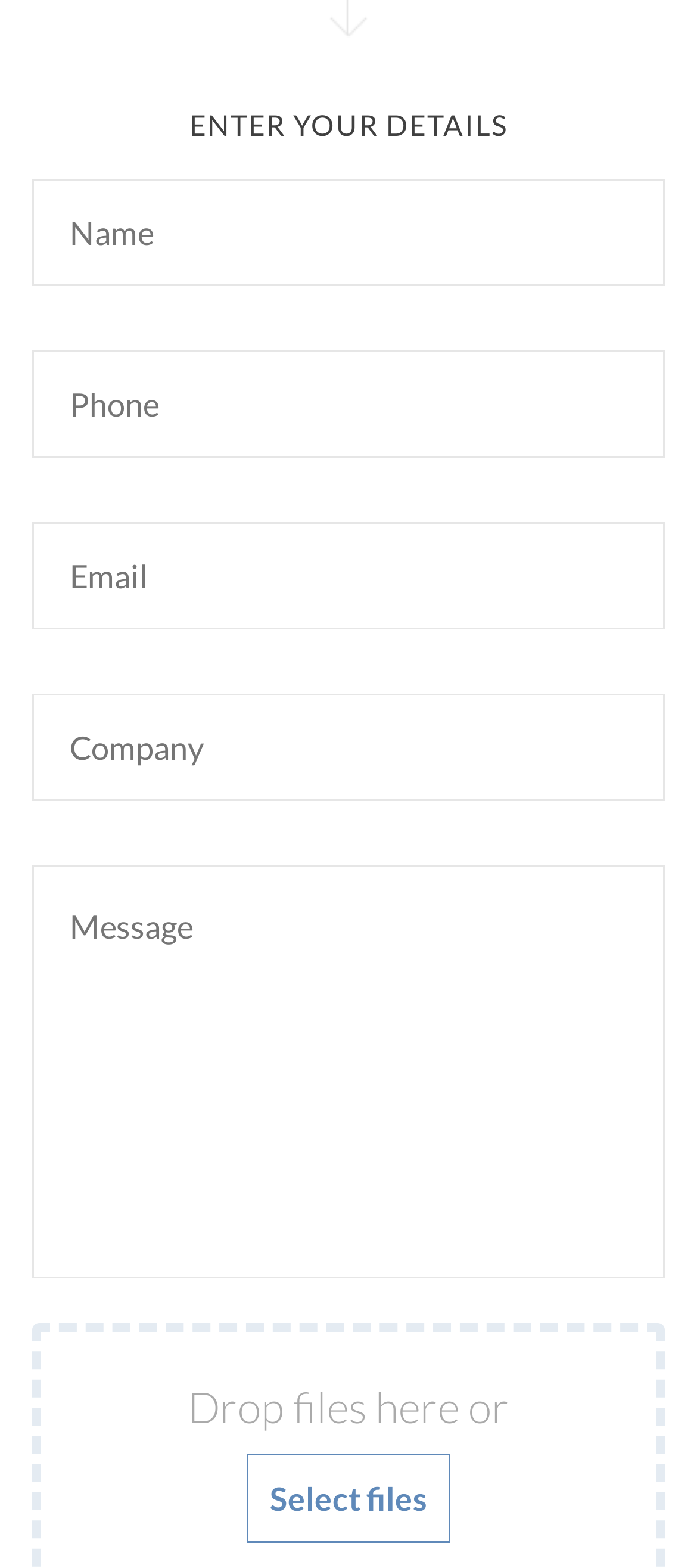Using the webpage screenshot and the element description name="input_4" placeholder="Company", determine the bounding box coordinates. Specify the coordinates in the format (top-left x, top-left y, bottom-right x, bottom-right y) with values ranging from 0 to 1.

[0.046, 0.442, 0.954, 0.511]